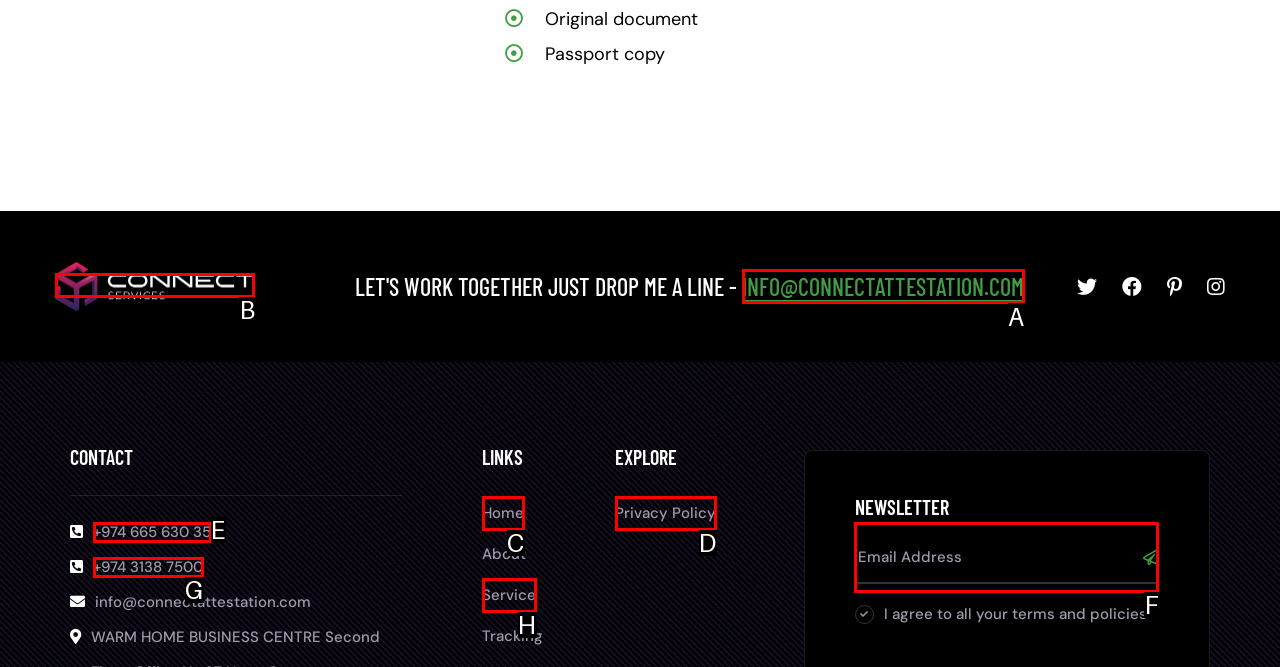For the instruction: Click on the link to connect attestation services, determine the appropriate UI element to click from the given options. Respond with the letter corresponding to the correct choice.

B